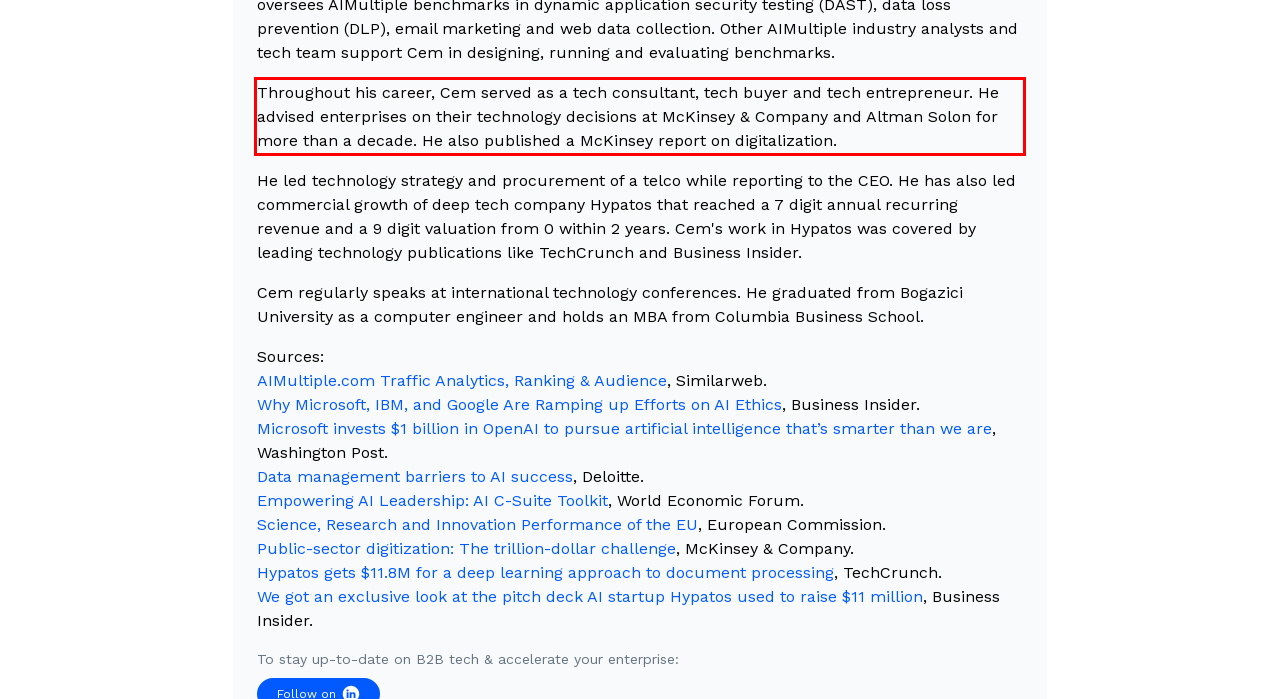Review the screenshot of the webpage and recognize the text inside the red rectangle bounding box. Provide the extracted text content.

Throughout his career, Cem served as a tech consultant, tech buyer and tech entrepreneur. He advised enterprises on their technology decisions at McKinsey & Company and Altman Solon for more than a decade. He also published a McKinsey report on digitalization.